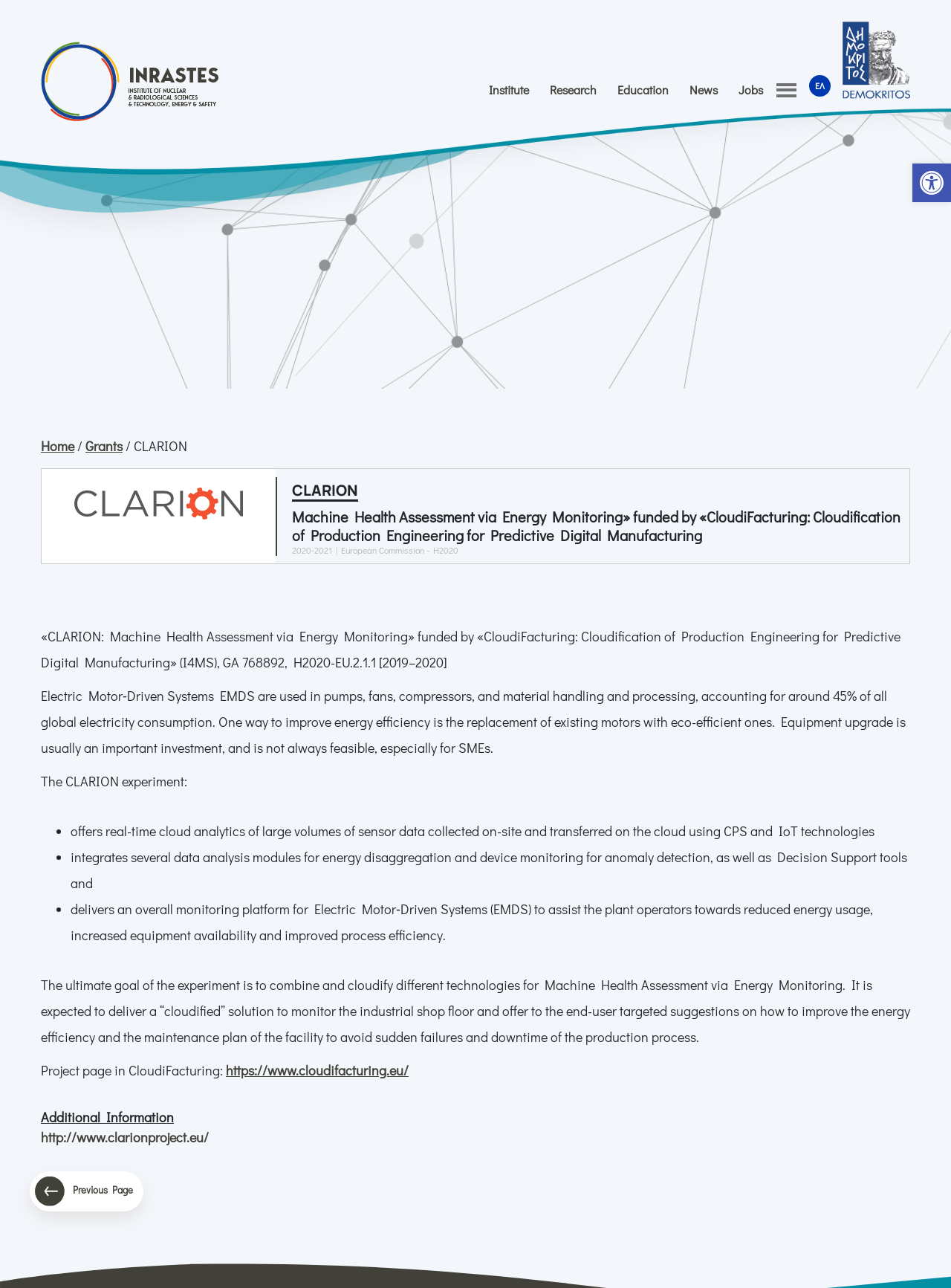What is the link to the project page in CloudiFacturing?
Please use the image to provide a one-word or short phrase answer.

https://www.cloudifacturing.eu/